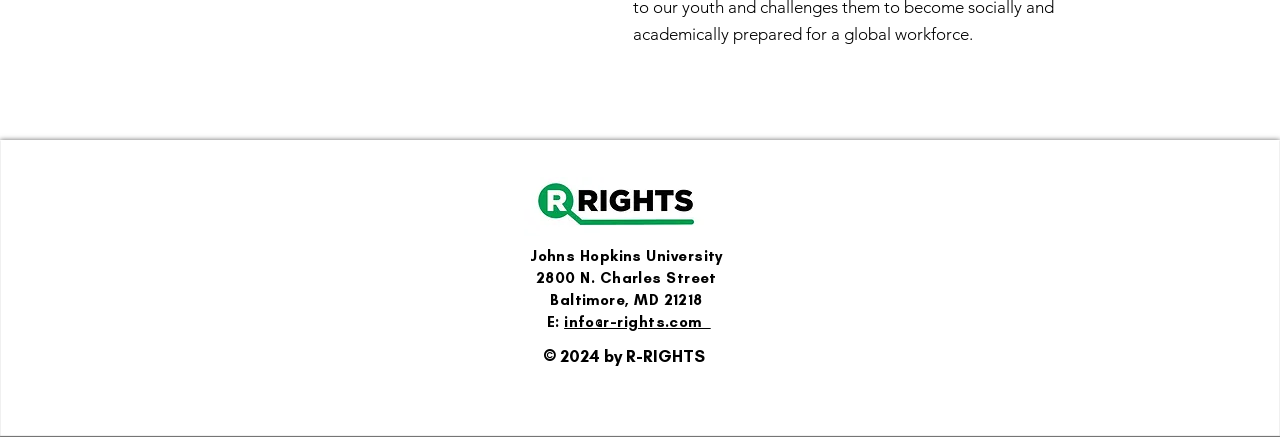What is the university name?
Answer with a single word or phrase by referring to the visual content.

Johns Hopkins University